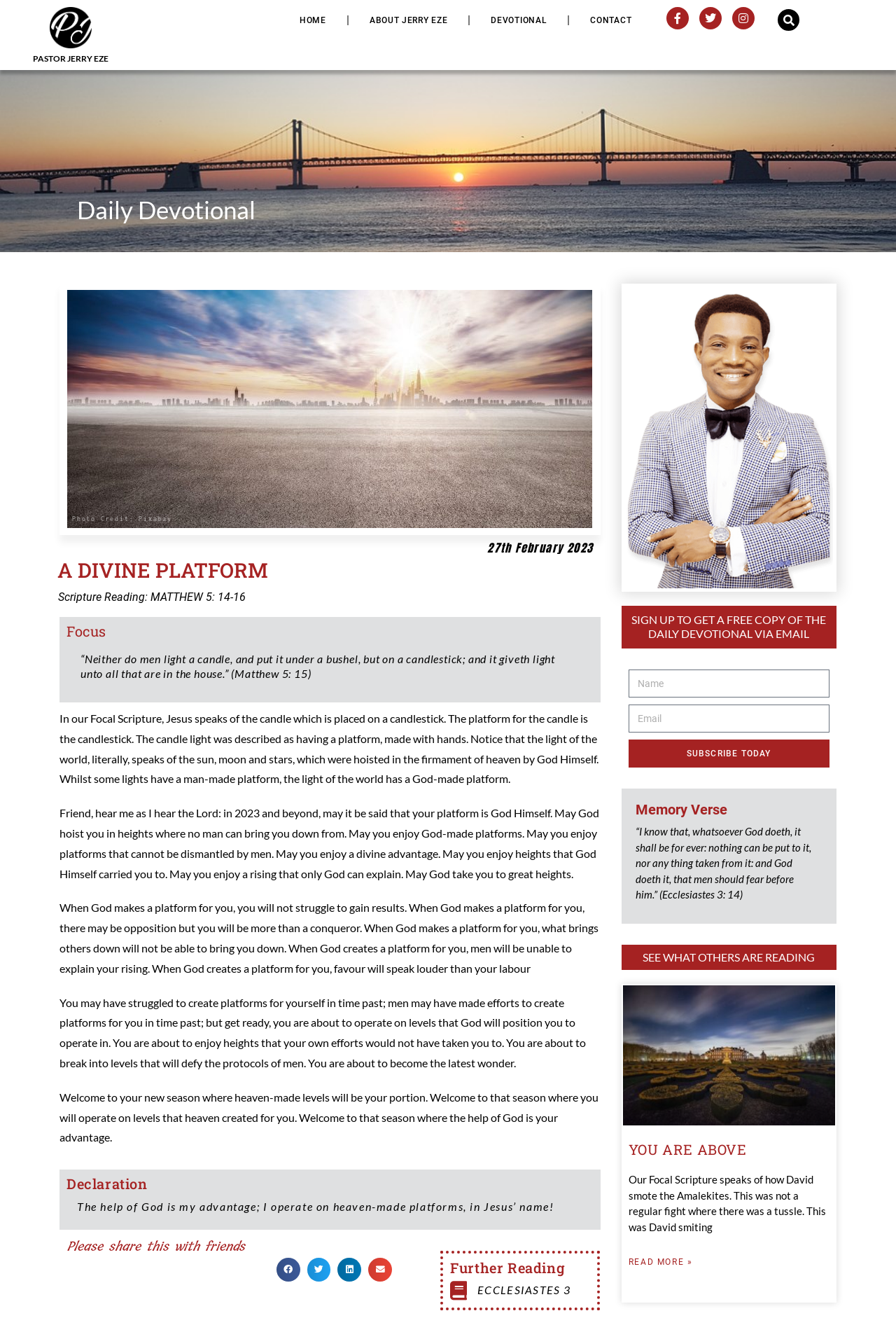What is the title or heading displayed on the webpage?

A DIVINE PLATFORM